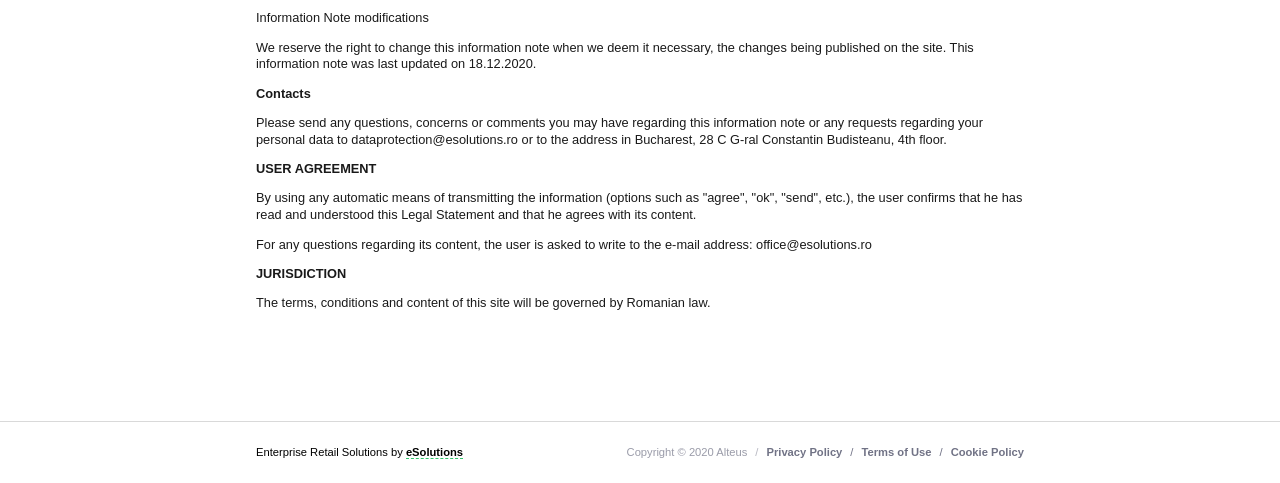Please analyze the image and give a detailed answer to the question:
What is the purpose of analyzing and improving sites?

According to the webpage, 'We rely on our legitimate interest to analyze, develop, improve and optimize our sites, products and services and to maintain the security of our sites, networks and systems;'. This indicates that the purpose of analyzing and improving sites is to maintain the security of the sites, networks, and systems.